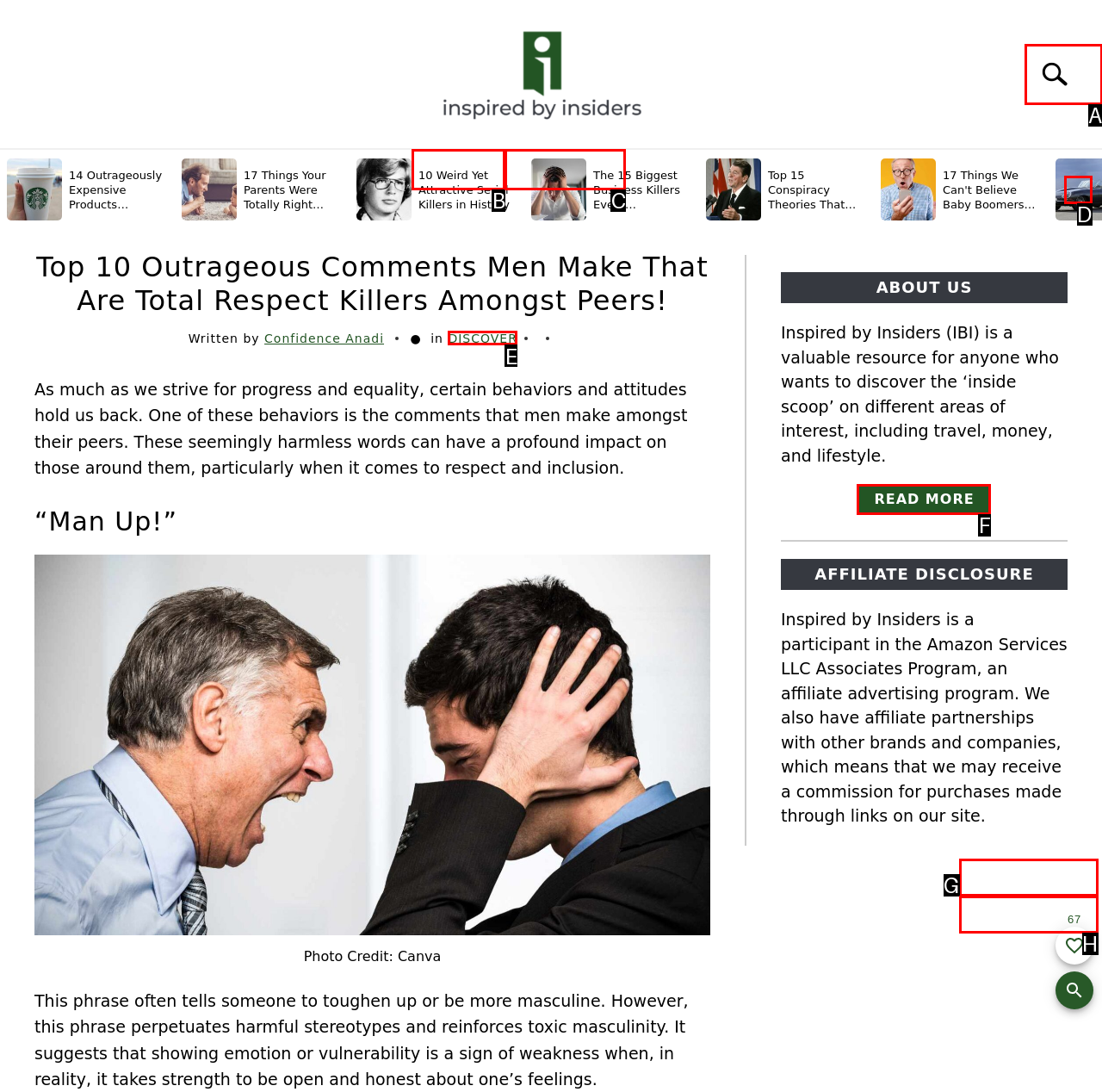From the given options, indicate the letter that corresponds to the action needed to complete this task: Read more about us. Respond with only the letter.

F